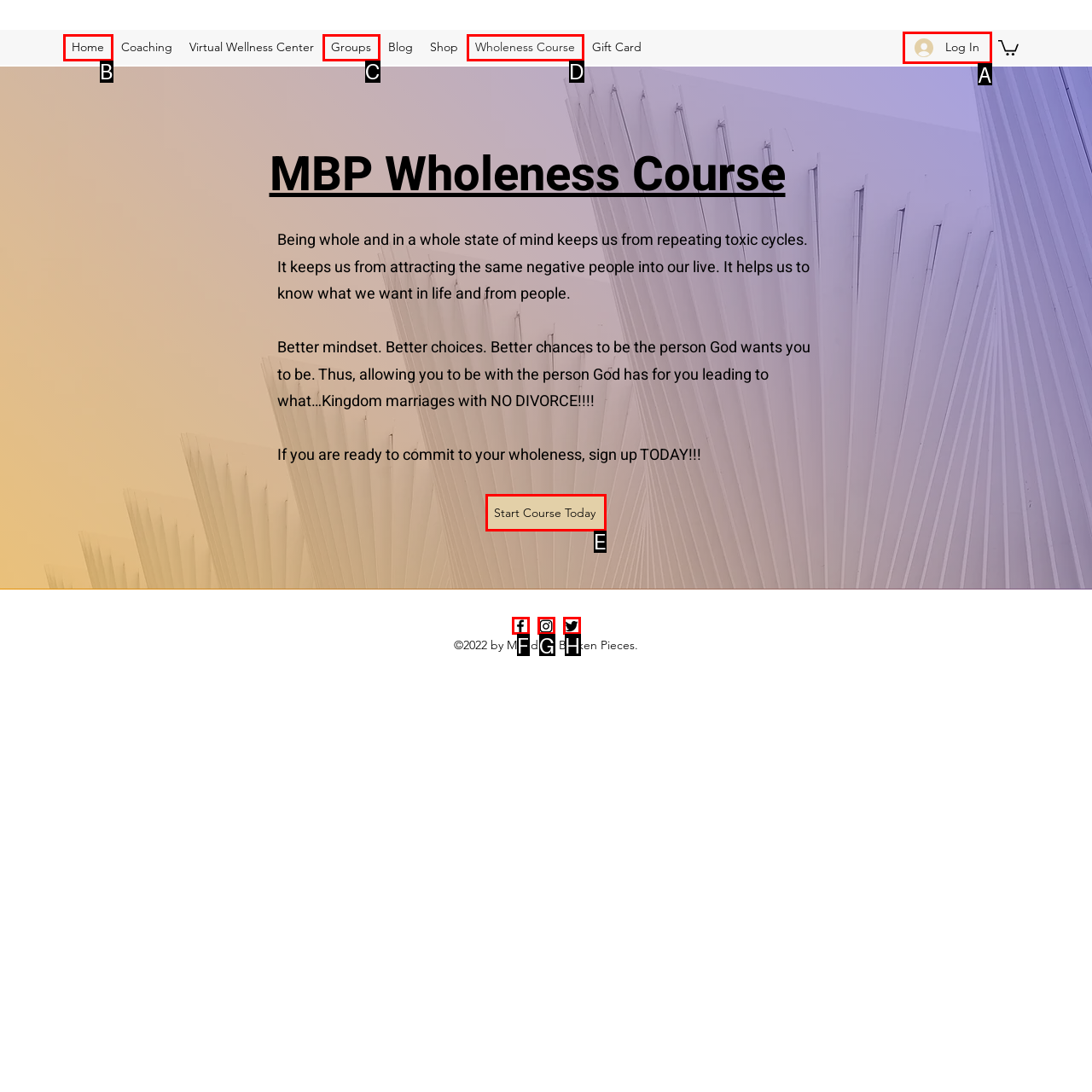Identify the HTML element to click to execute this task: Start the Wholeness Course today Respond with the letter corresponding to the proper option.

E